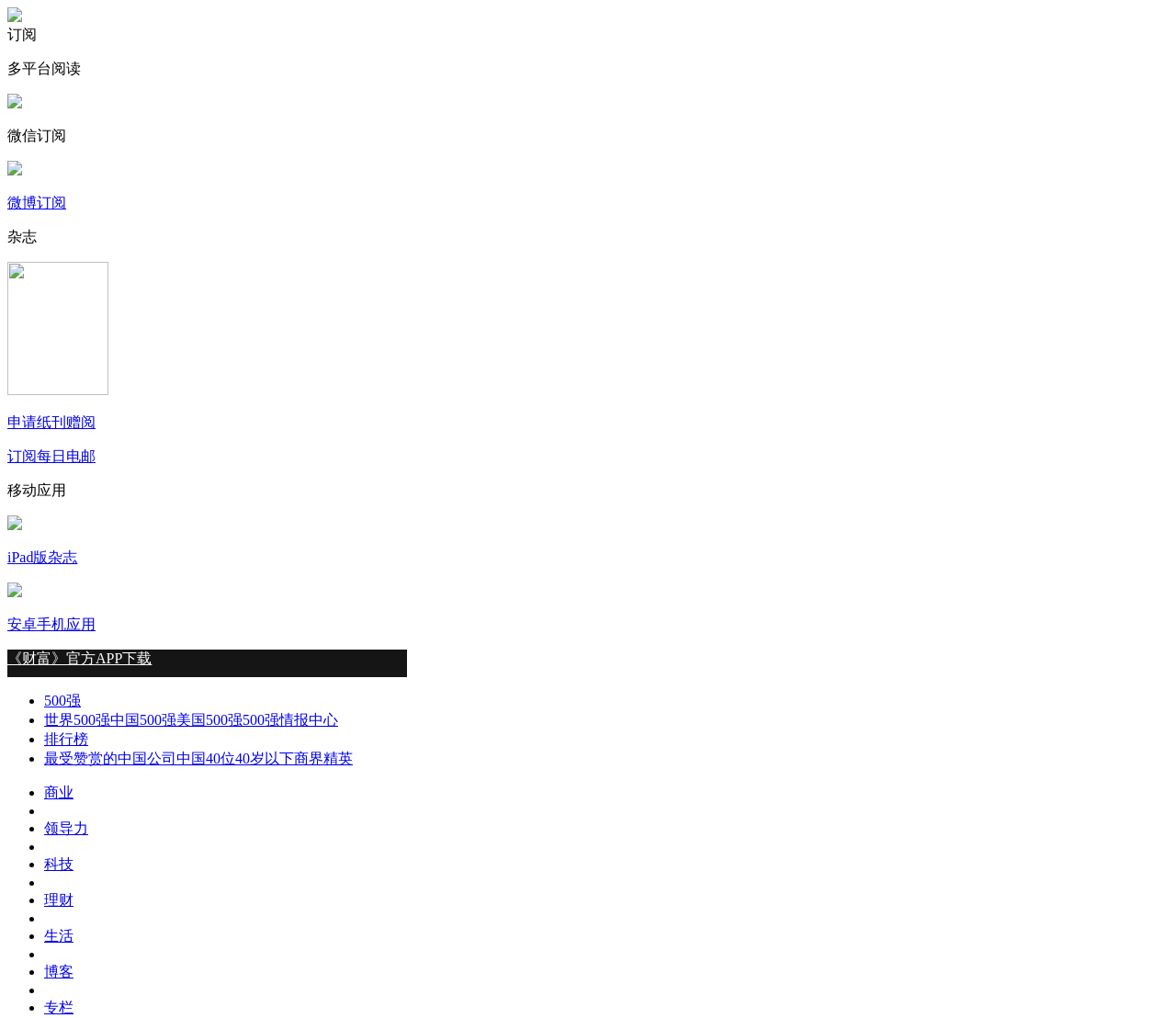Provide a brief response to the question using a single word or phrase: 
What is the first subscription option?

WeChat subscription